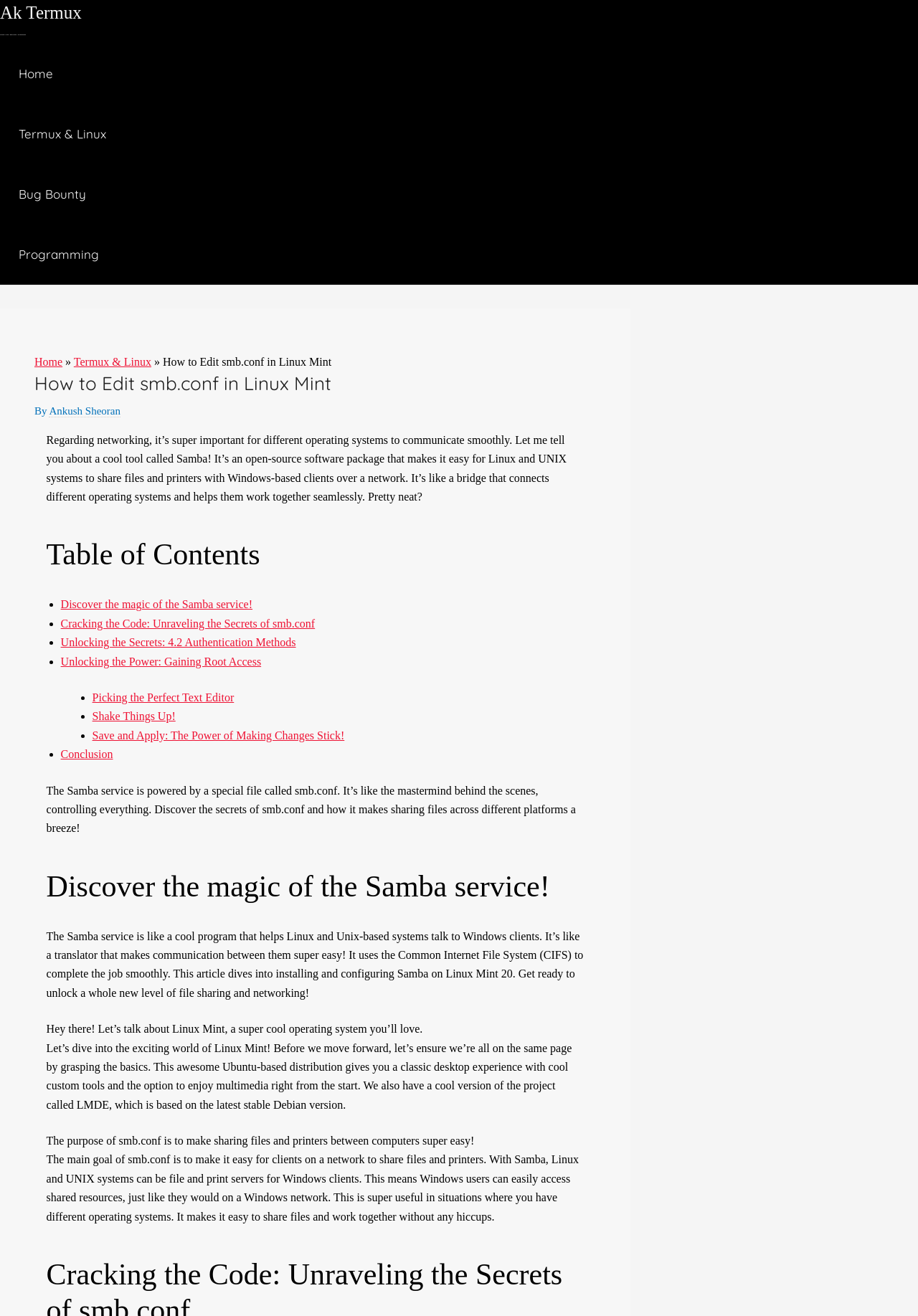Refer to the image and provide an in-depth answer to the question:
What is Samba?

Samba is an open-source software package that makes it easy for Linux and UNIX systems to share files and printers with Windows-based clients over a network. It’s like a bridge that connects different operating systems and helps them work together seamlessly.